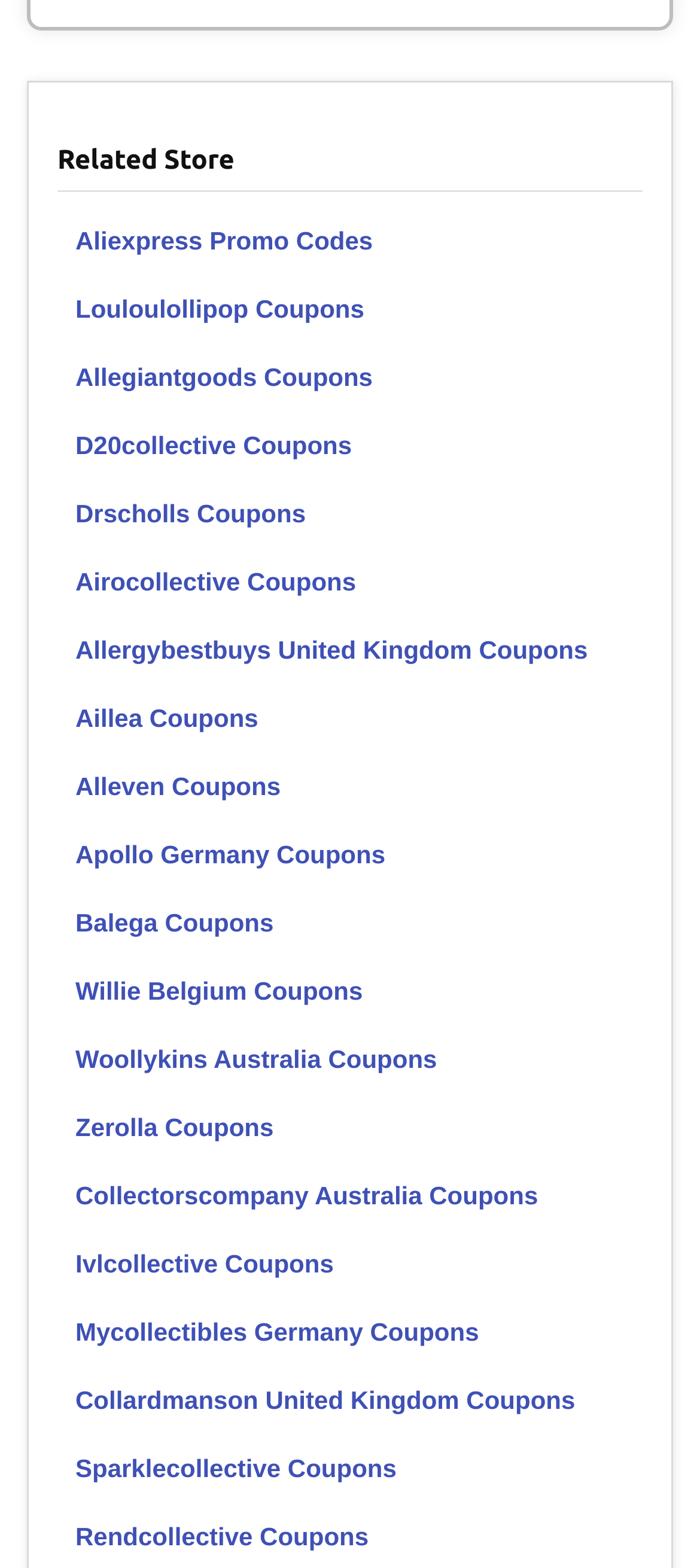Could you specify the bounding box coordinates for the clickable section to complete the following instruction: "View Aliexpress Promo Codes"?

[0.082, 0.132, 0.918, 0.175]